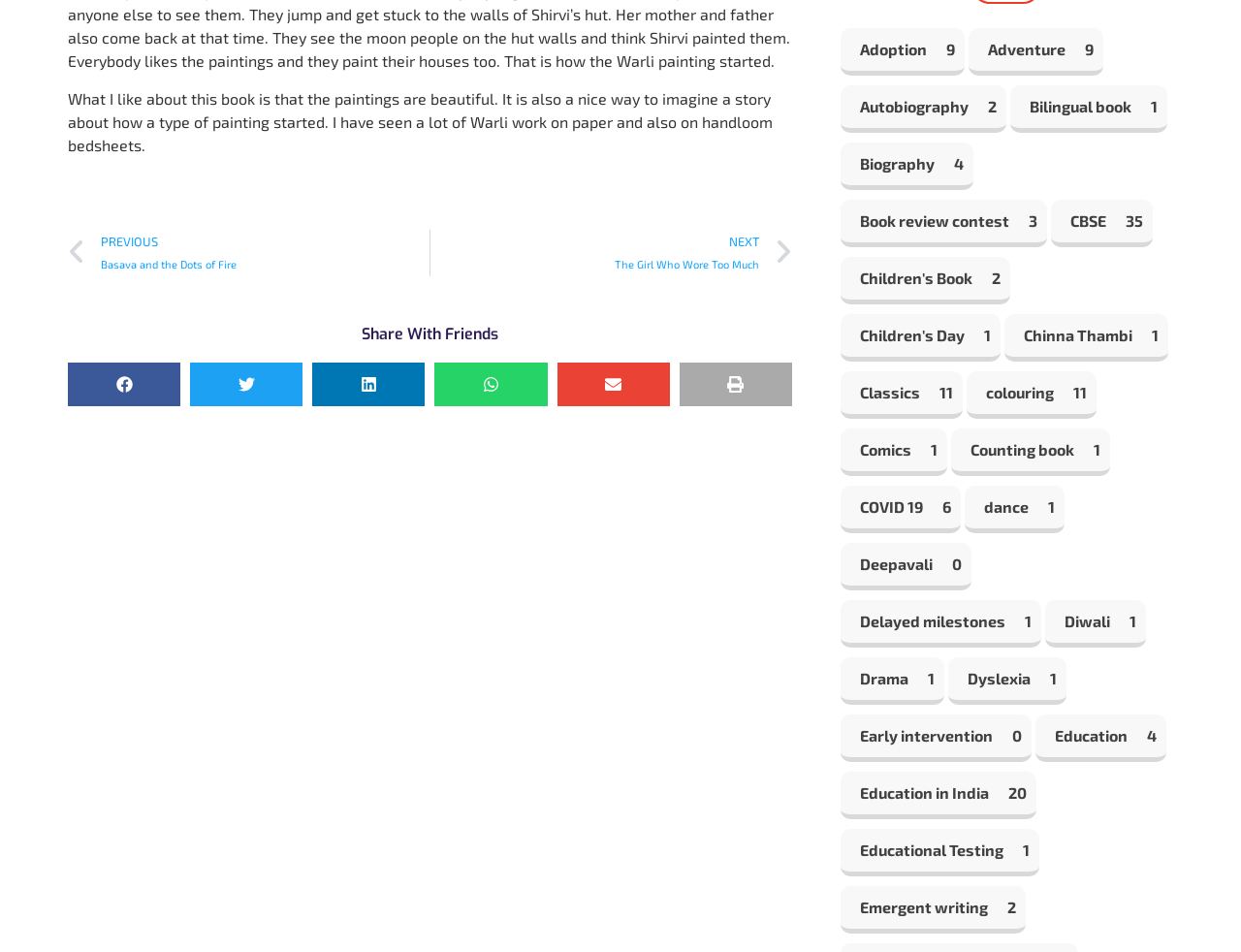Please identify the bounding box coordinates of the clickable area that will allow you to execute the instruction: "Click on the 'NEXT' link".

[0.347, 0.241, 0.638, 0.29]